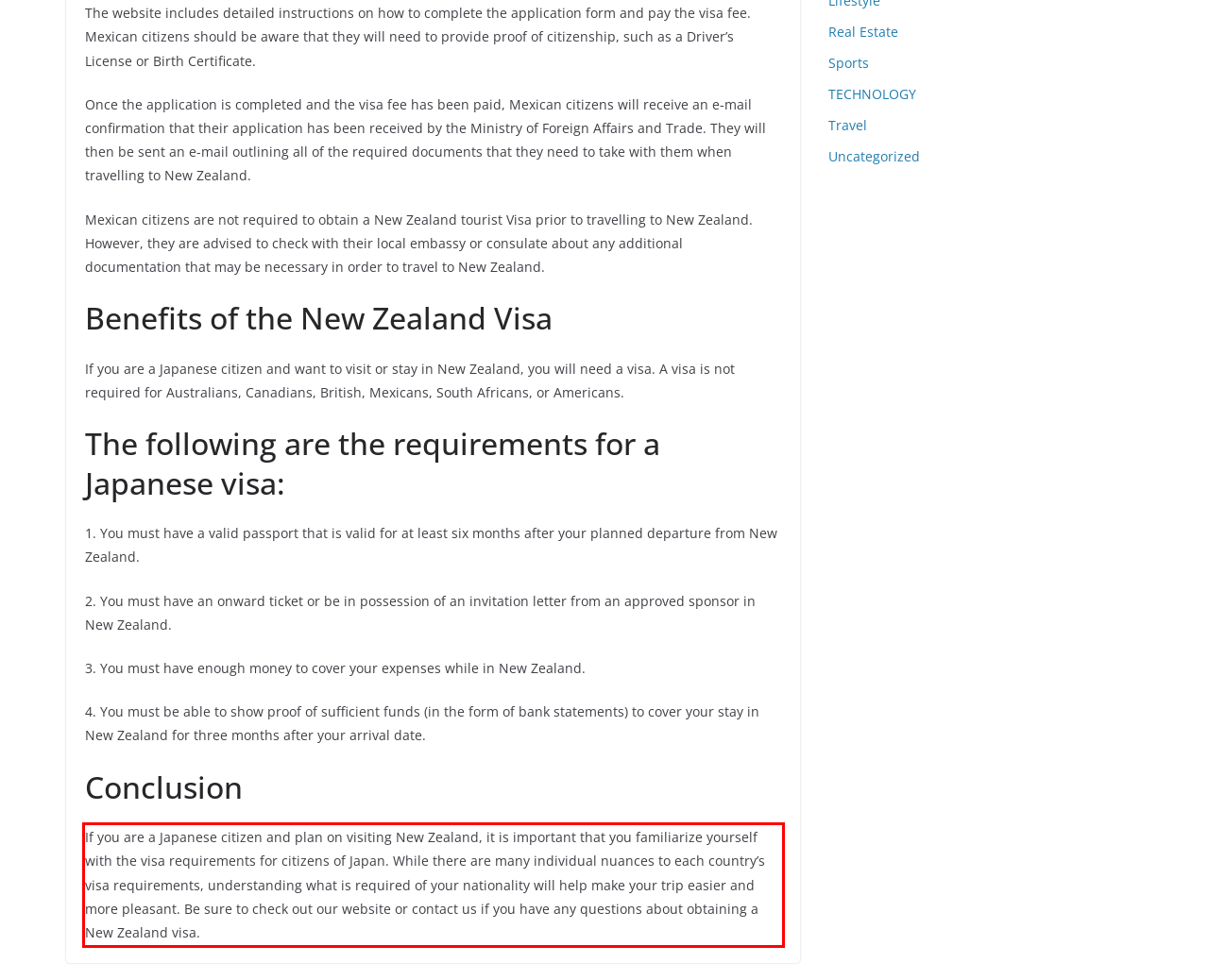Using the provided webpage screenshot, recognize the text content in the area marked by the red bounding box.

If you are a Japanese citizen and plan on visiting New Zealand, it is important that you familiarize yourself with the visa requirements for citizens of Japan. While there are many individual nuances to each country’s visa requirements, understanding what is required of your nationality will help make your trip easier and more pleasant. Be sure to check out our website or contact us if you have any questions about obtaining a New Zealand visa.